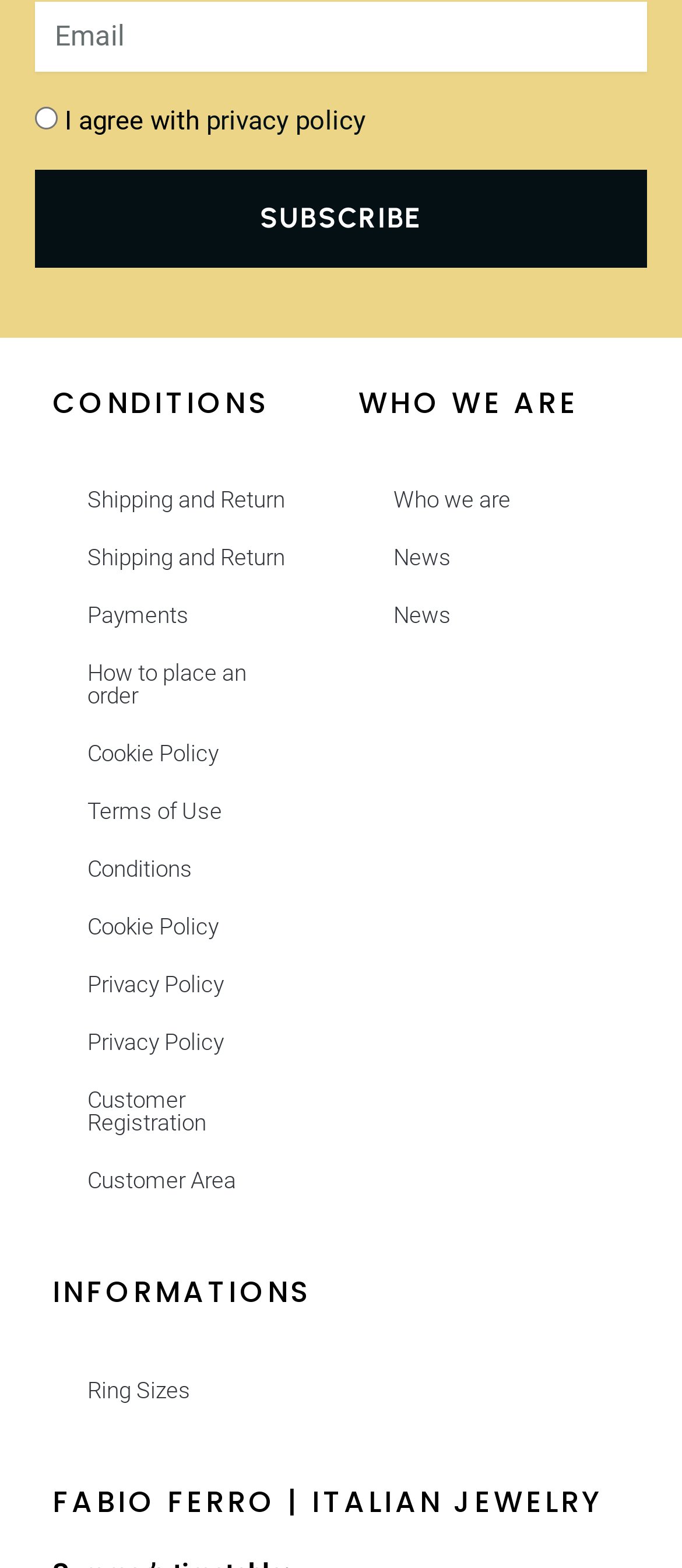What is the action of the button?
Provide a detailed answer to the question using information from the image.

The button is labeled 'SUBSCRIBE', indicating that clicking it will subscribe the user to a service or newsletter, likely related to the FABIO FERRO jewelry brand.